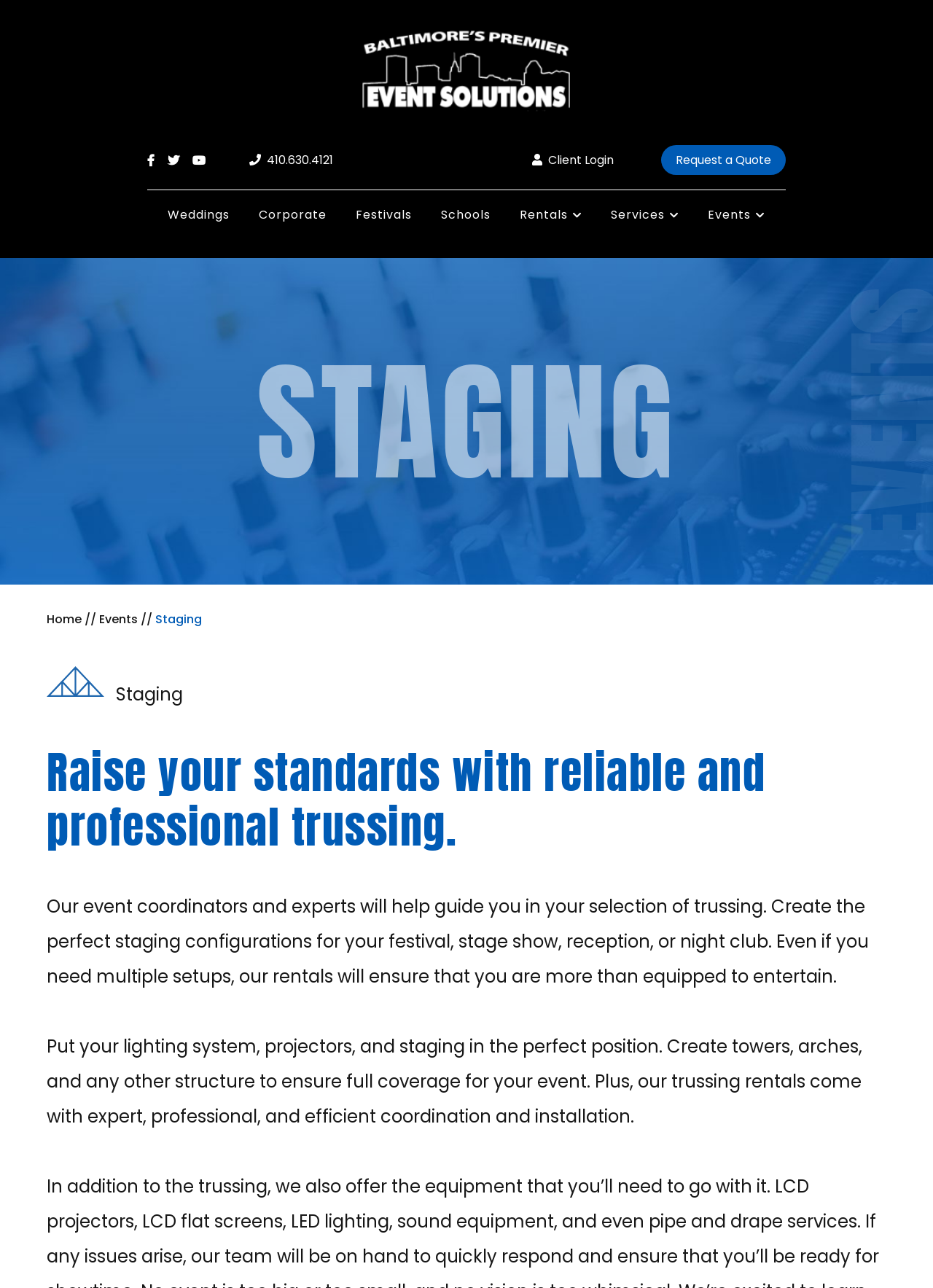Please determine the bounding box coordinates of the clickable area required to carry out the following instruction: "Click on Baltimore's Premier Event Solutions". The coordinates must be four float numbers between 0 and 1, represented as [left, top, right, bottom].

[0.381, 0.018, 0.619, 0.095]